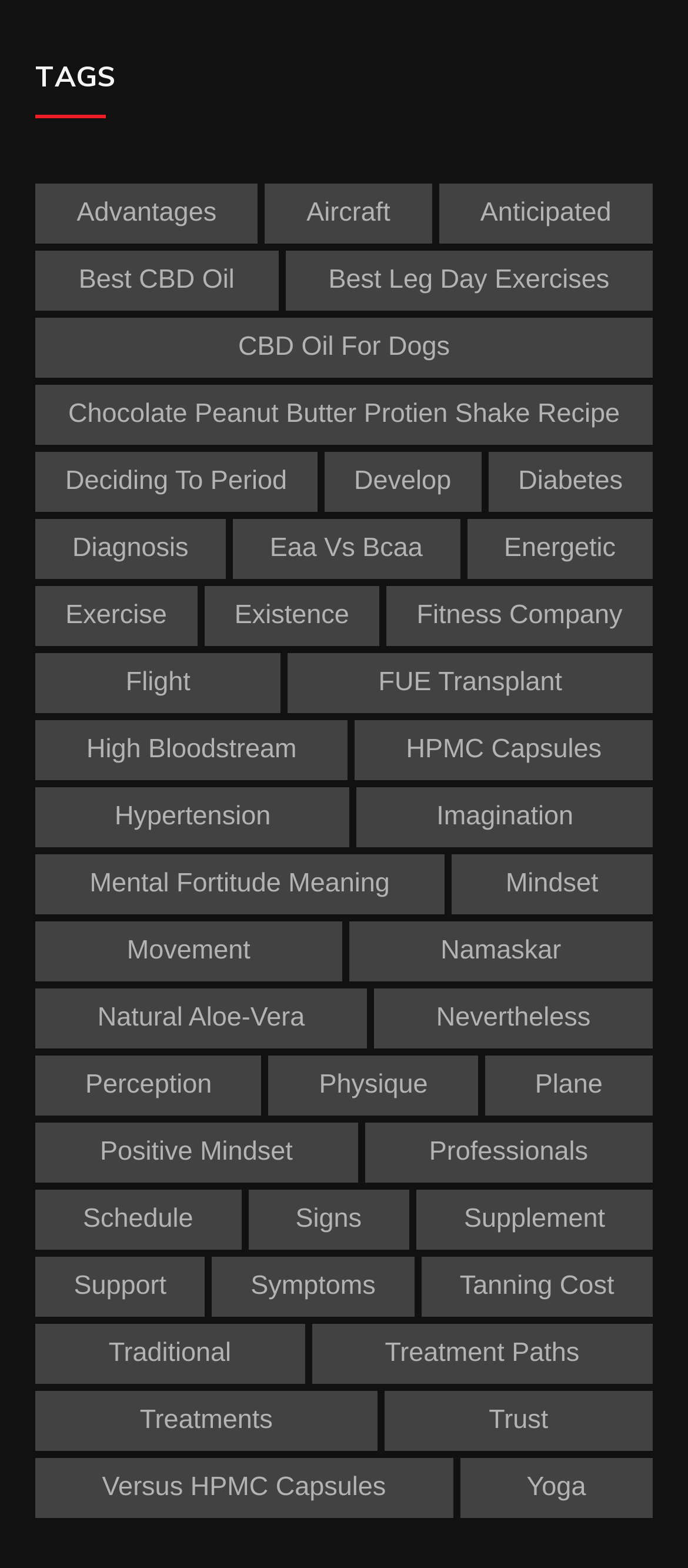Please locate the UI element described by "high bloodstream" and provide its bounding box coordinates.

[0.051, 0.459, 0.506, 0.497]